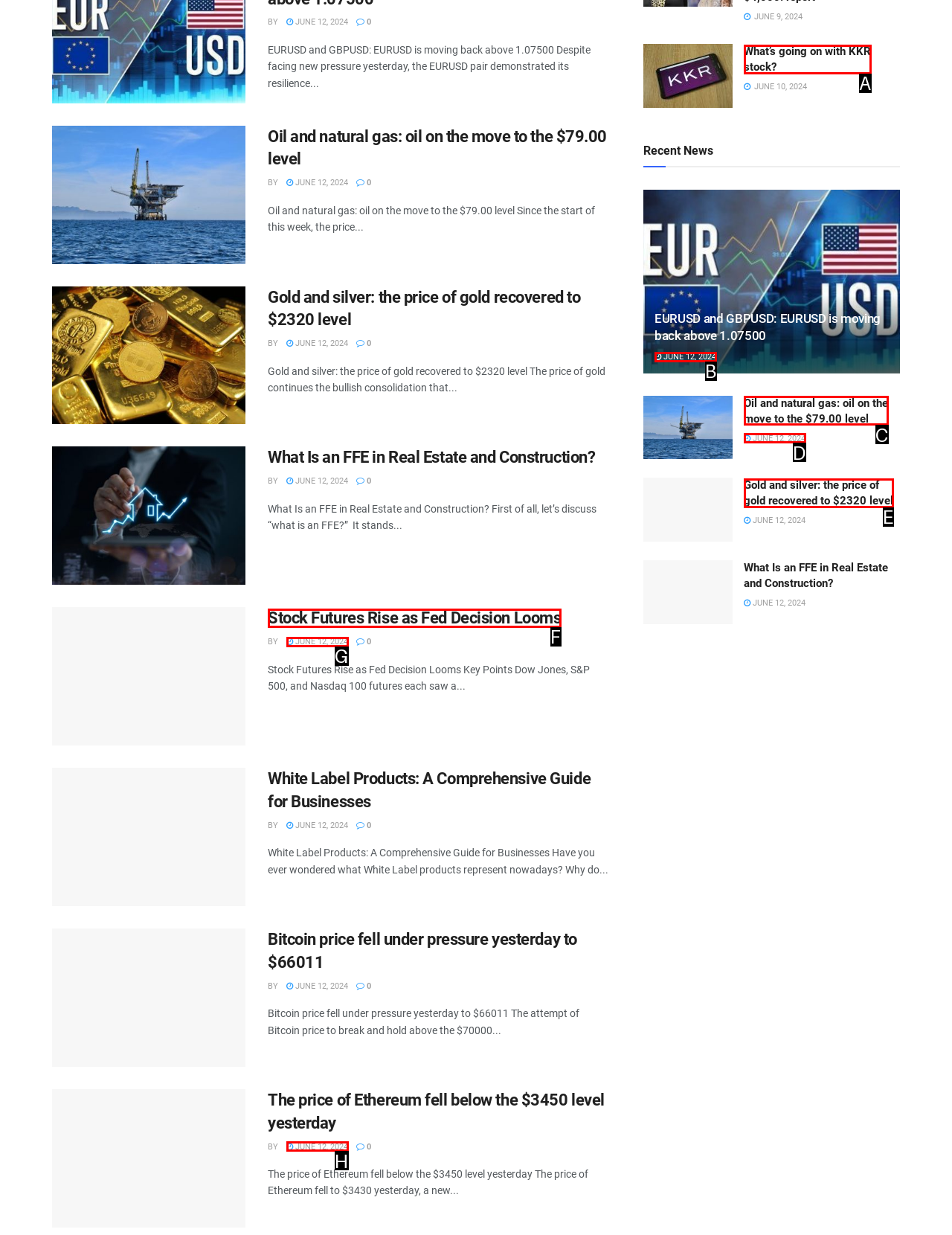Choose the letter of the UI element that aligns with the following description: June 12, 2024
State your answer as the letter from the listed options.

G